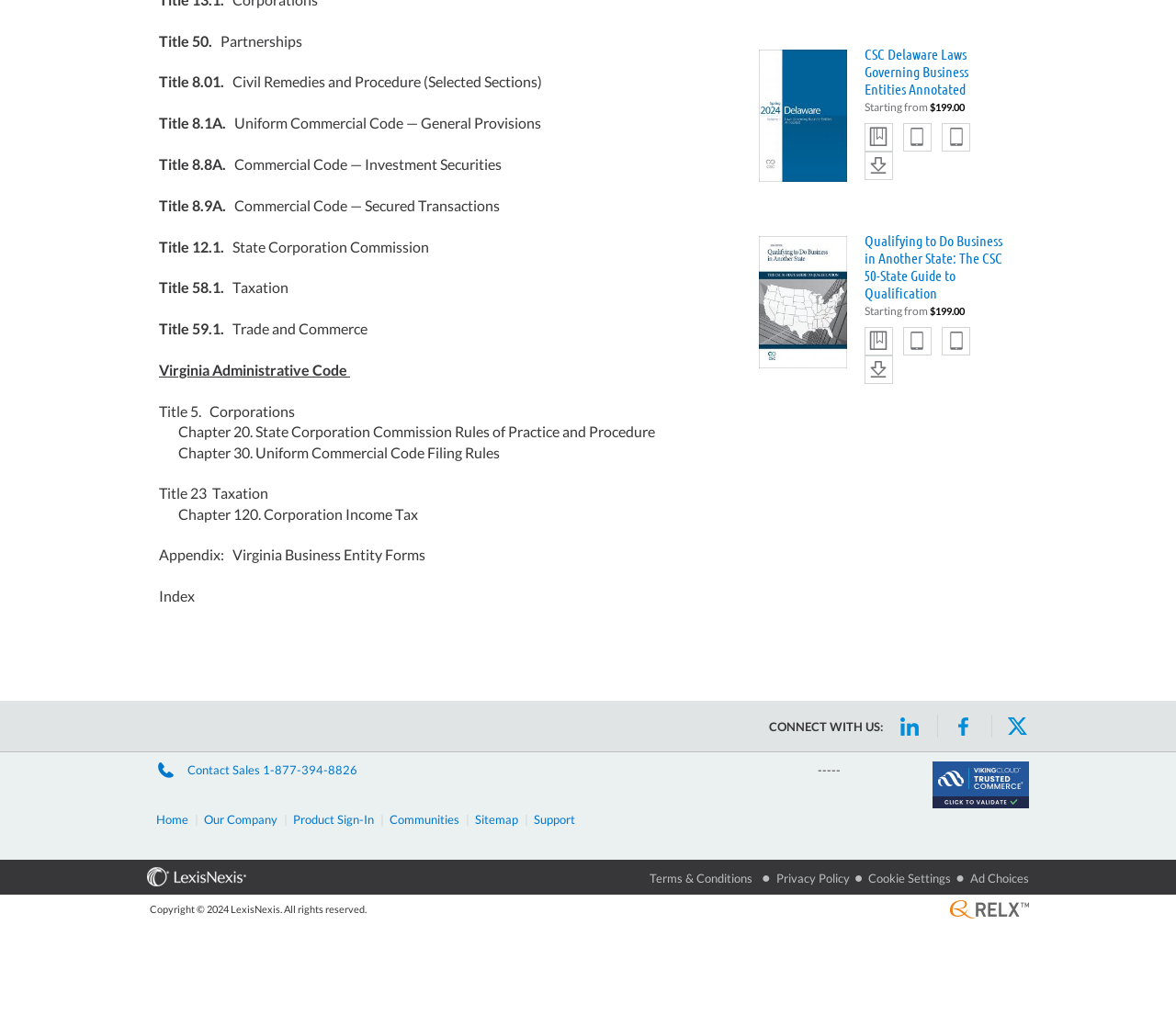Predict the bounding box of the UI element based on the description: "lines 38-40". The coordinates should be four float numbers between 0 and 1, formatted as [left, top, right, bottom].

None